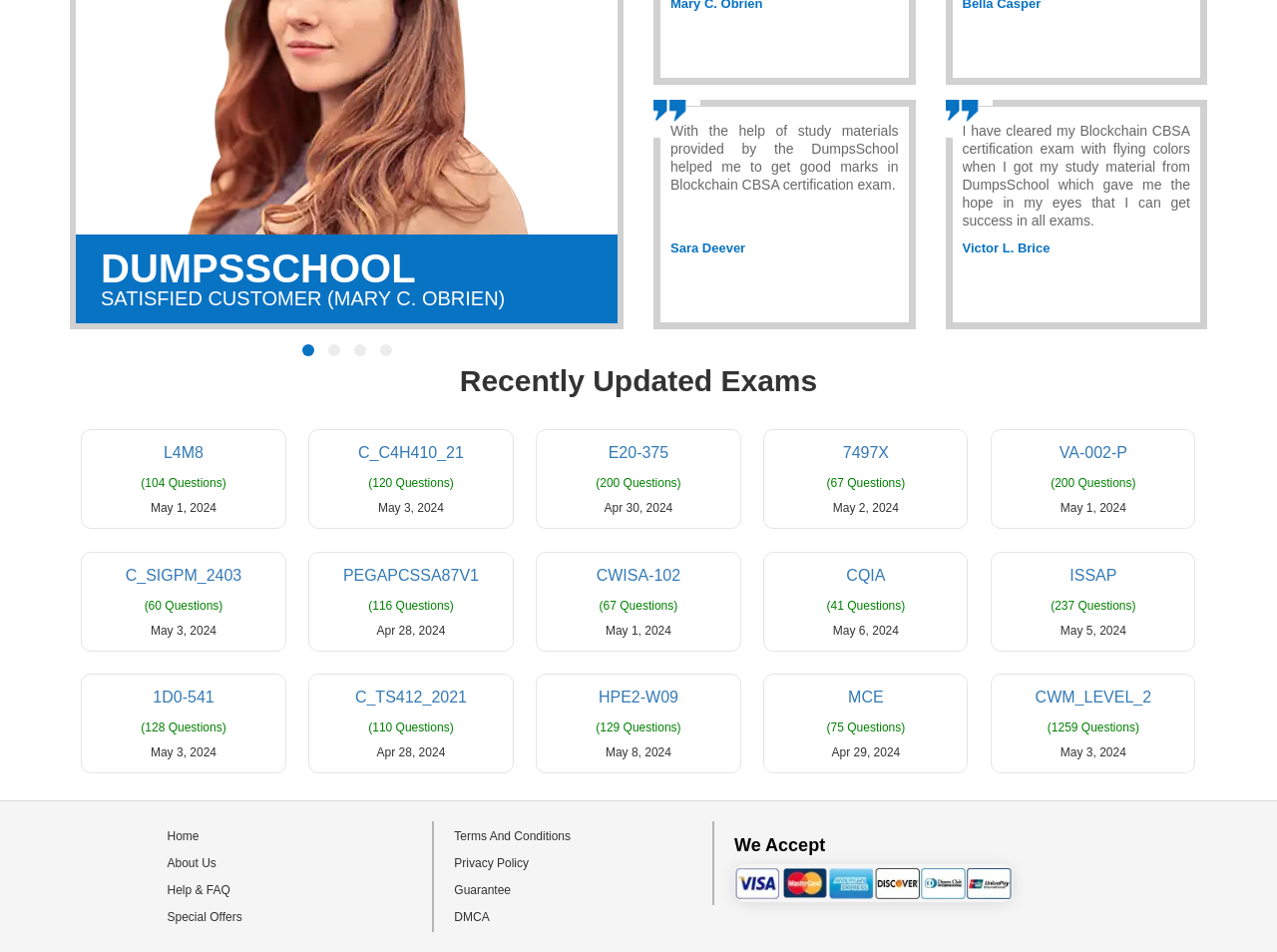What payment methods are accepted by the website?
From the image, provide a succinct answer in one word or a short phrase.

Not specified